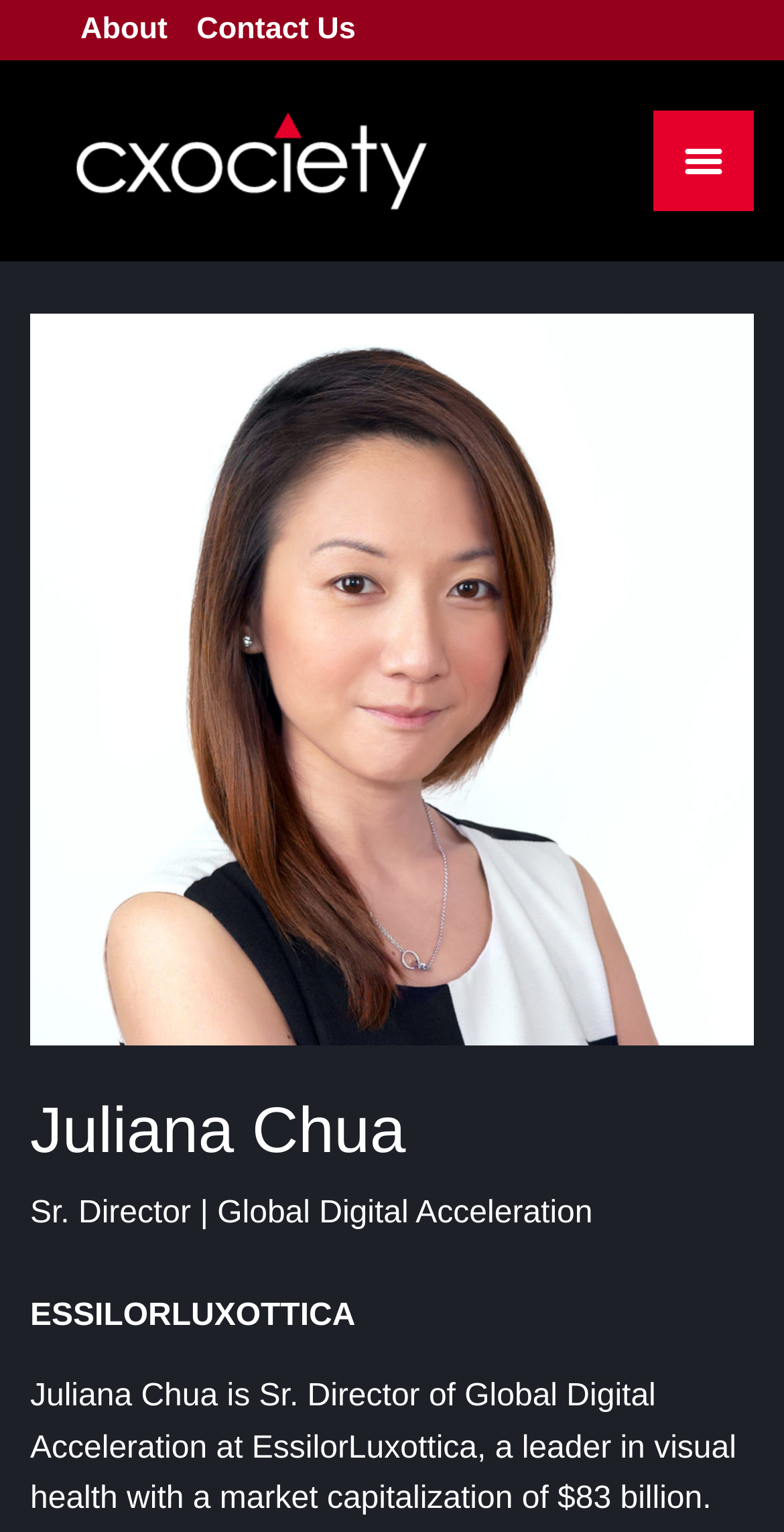Generate a comprehensive description of the webpage content.

The webpage is about Juliana Chua, a professional with 18 years of industry experience. At the top left of the page, there is a logo of cxo, accompanied by three links: "About", "Contact Us", and a logo link "cxo-logo". The "About" and "Contact Us" links are positioned side by side, with "About" on the left and "Contact Us" on the right. 

Below these links, there is a button labeled "Menu Toggle" at the top right corner of the page. 

The main content of the page is centered around Juliana Chua's profile. Her name "Juliana Chua" is displayed prominently in a heading, followed by her title "Sr. Director | Global Digital Acceleration" and her company "ESSILORLUXOTTICA". A brief bio of Juliana Chua is provided, stating her position at EssilorLuxottica, a leader in visual health with a market capitalization of $83 billion.